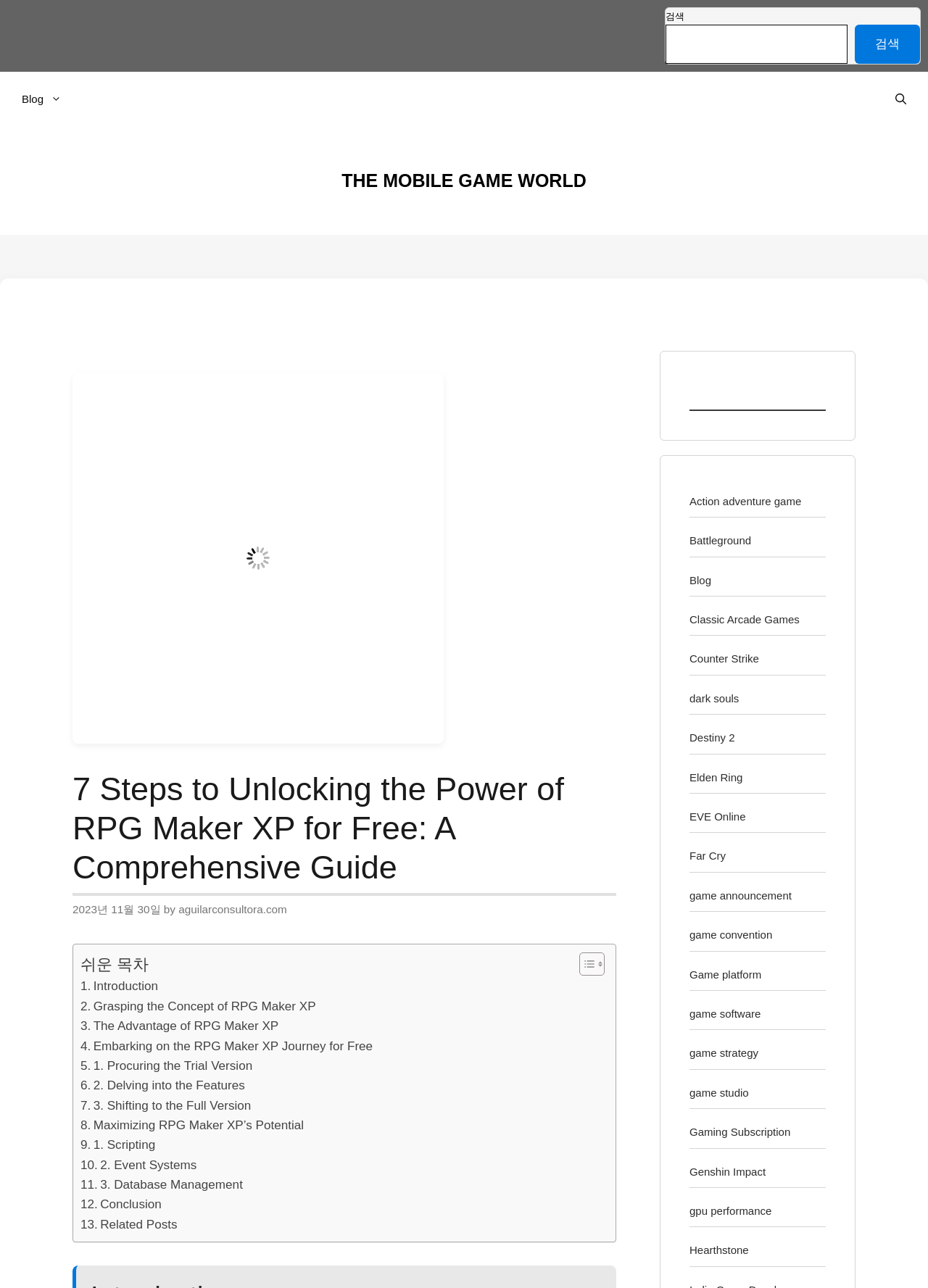Highlight the bounding box coordinates of the element that should be clicked to carry out the following instruction: "search for something". The coordinates must be given as four float numbers ranging from 0 to 1, i.e., [left, top, right, bottom].

[0.717, 0.019, 0.913, 0.049]